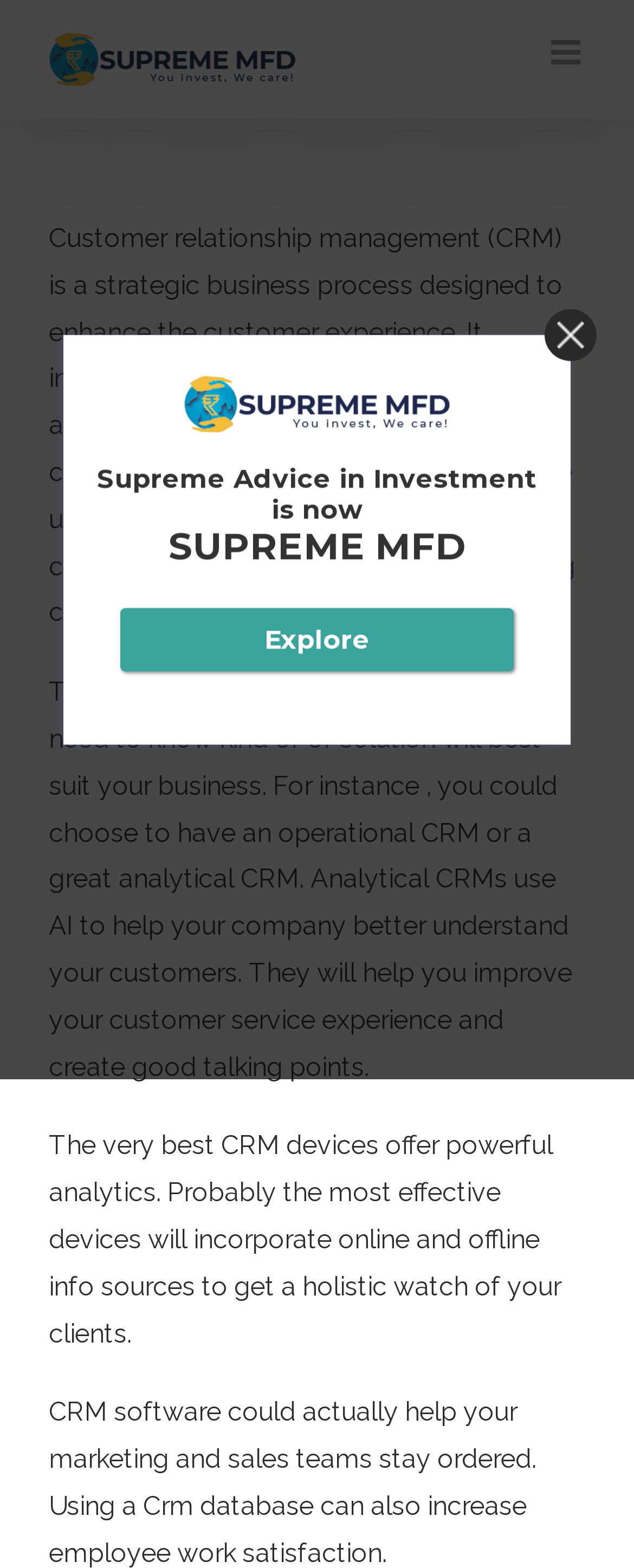Can you give a detailed response to the following question using the information from the image? What is the purpose of CRM?

Based on the webpage content, CRM is a strategic business process designed to enhance the customer experience. It includes using technology to gather data about clients and examine it, which can be used to make a more unique customer encounter.